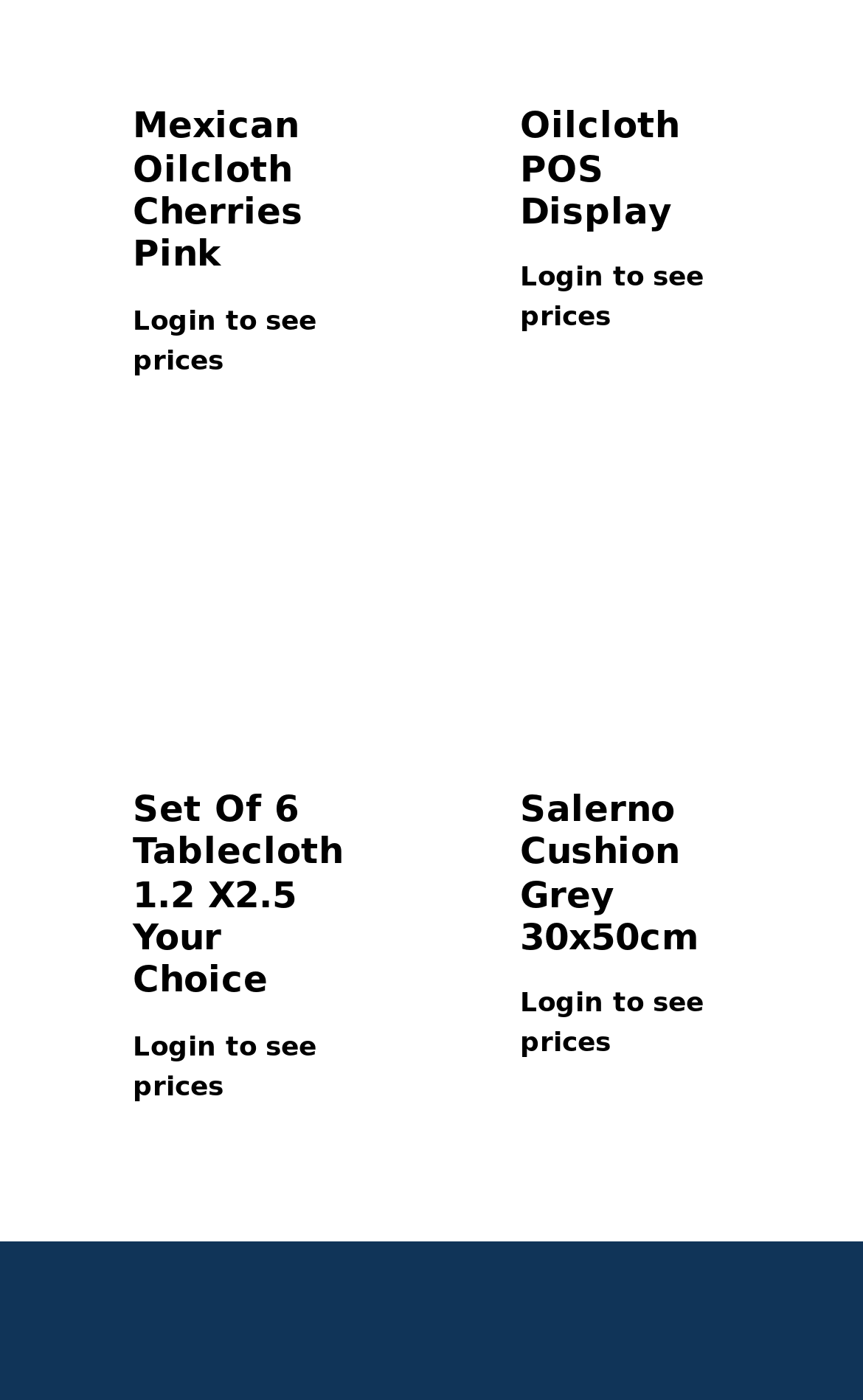Please specify the bounding box coordinates of the clickable region to carry out the following instruction: "Read more about Salerno Cushion Grey 30x50cm". The coordinates should be four float numbers between 0 and 1, in the format [left, top, right, bottom].

[0.603, 0.567, 0.81, 0.684]